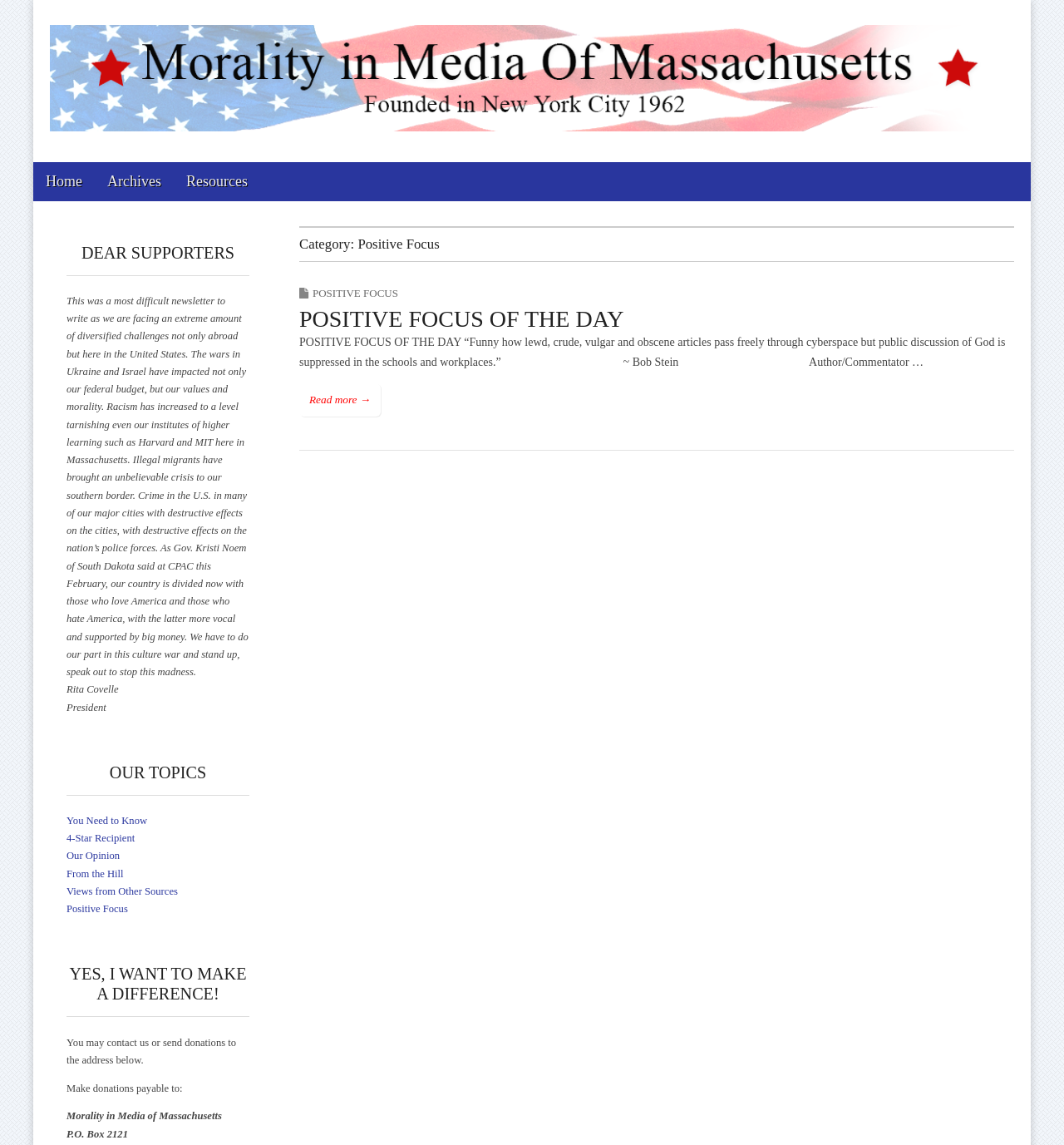Show me the bounding box coordinates of the clickable region to achieve the task as per the instruction: "Explore 'Resources'".

[0.163, 0.142, 0.245, 0.175]